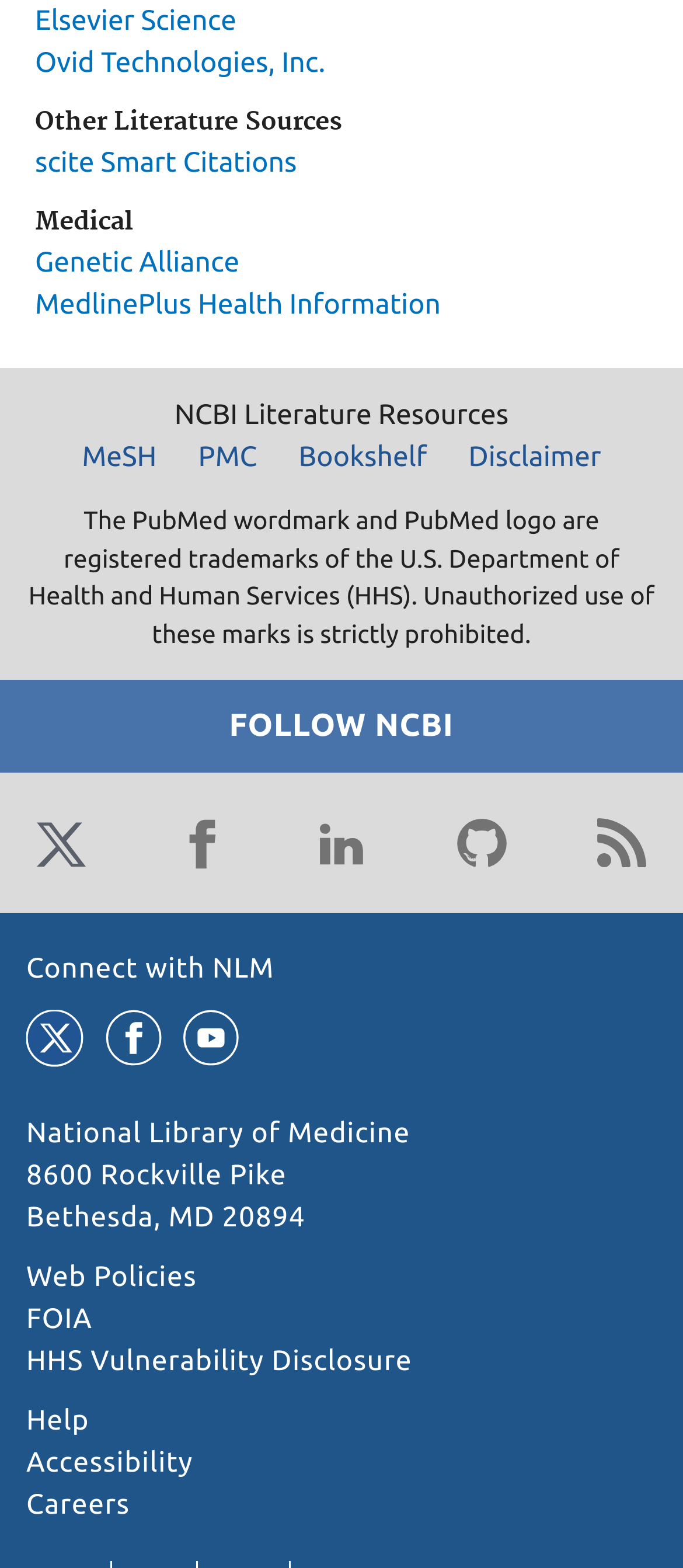What is the address of the organization?
Please provide a single word or phrase answer based on the image.

8600 Rockville Pike Bethesda, MD 20894